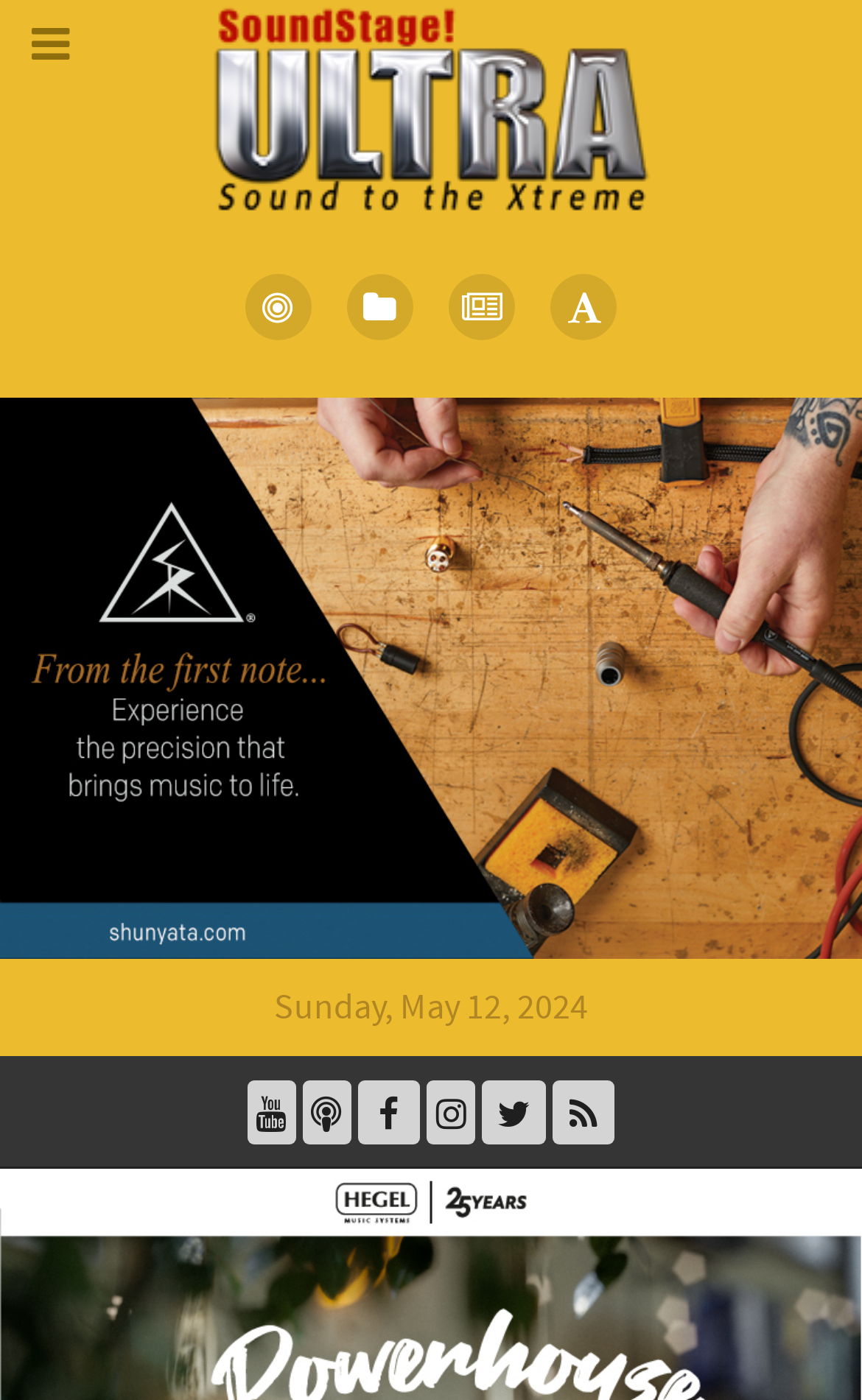Examine the screenshot and answer the question in as much detail as possible: How many images are there on the webpage?

I counted the number of images by looking at the image elements. There are 2 images, one with the text 'SoundStage! Ultra | SoundStageUltra.com' and another with the text 'Shunyata Research'.